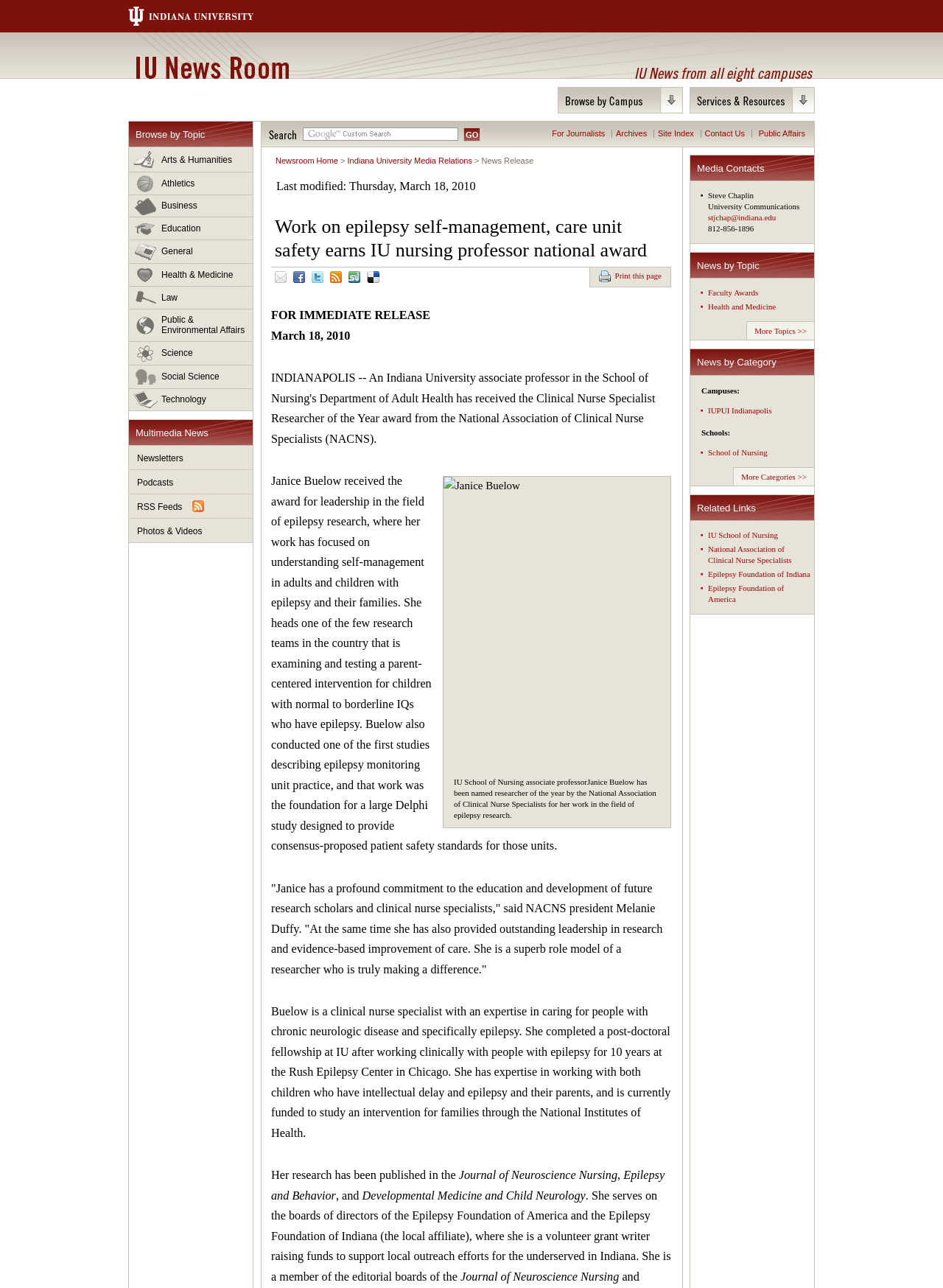Find the bounding box coordinates for the HTML element described as: "Podcasts". The coordinates should consist of four float values between 0 and 1, i.e., [left, top, right, bottom].

[0.137, 0.365, 0.268, 0.384]